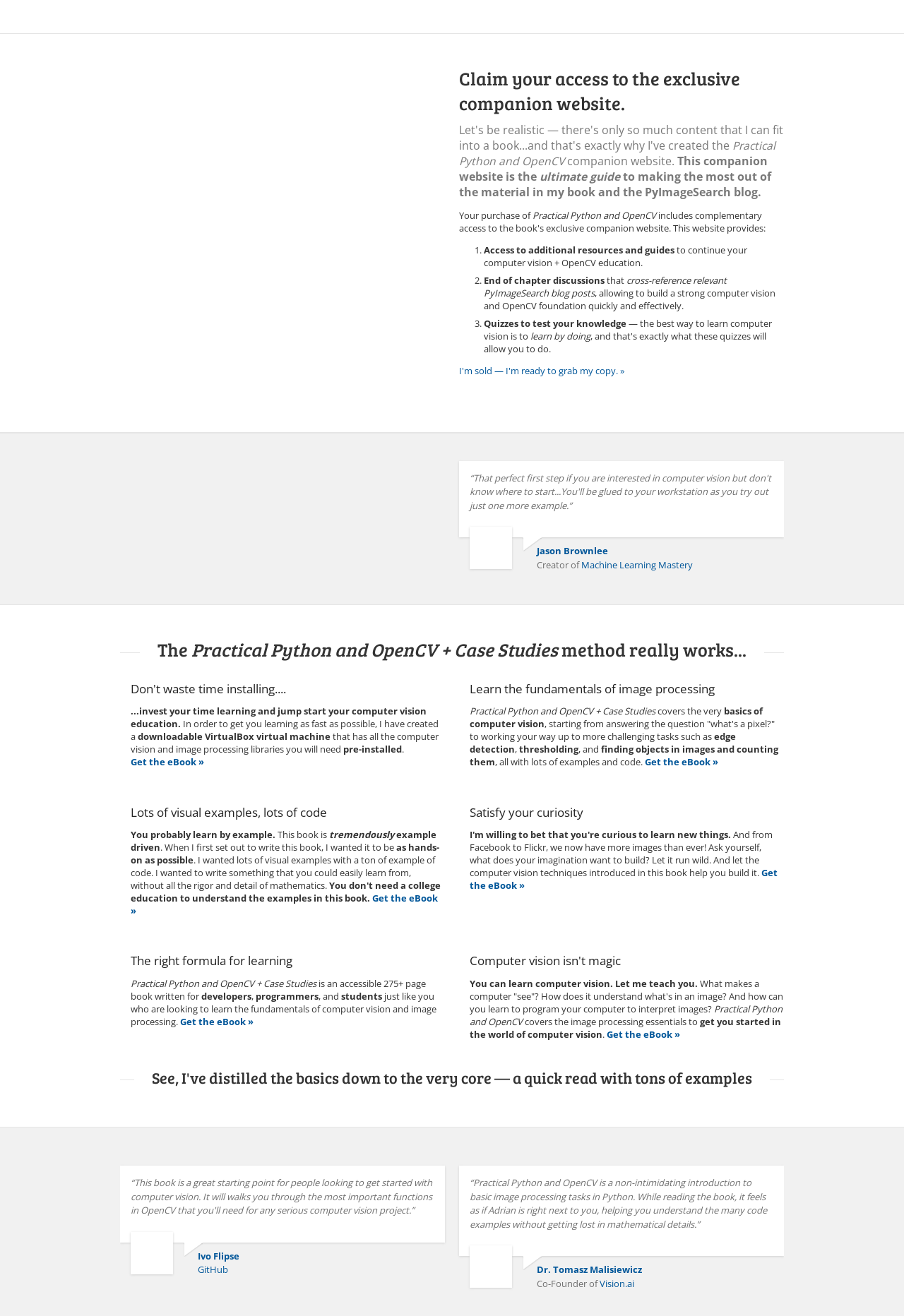Please identify the coordinates of the bounding box that should be clicked to fulfill this instruction: "Explore the '2024-05-12' daily update".

None